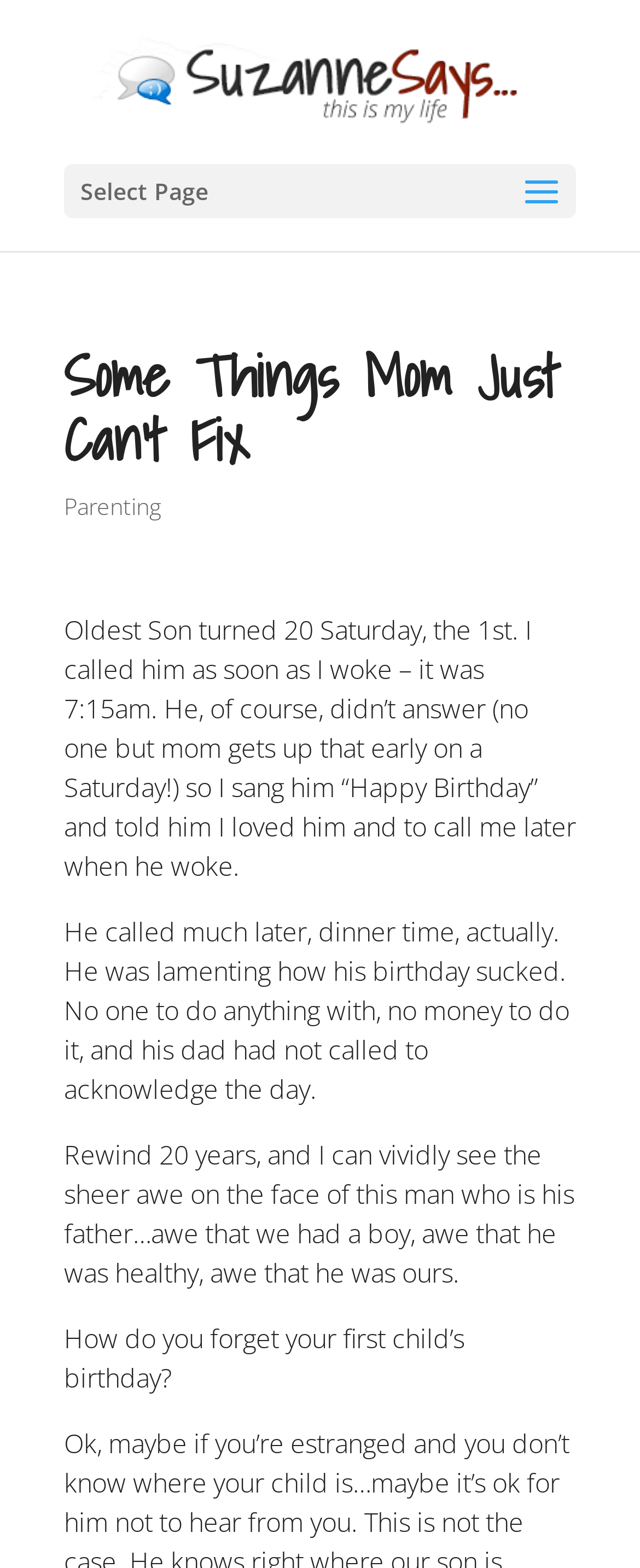Determine the bounding box for the UI element that matches this description: "alt="Suzanne Says..."".

[0.132, 0.039, 0.878, 0.062]